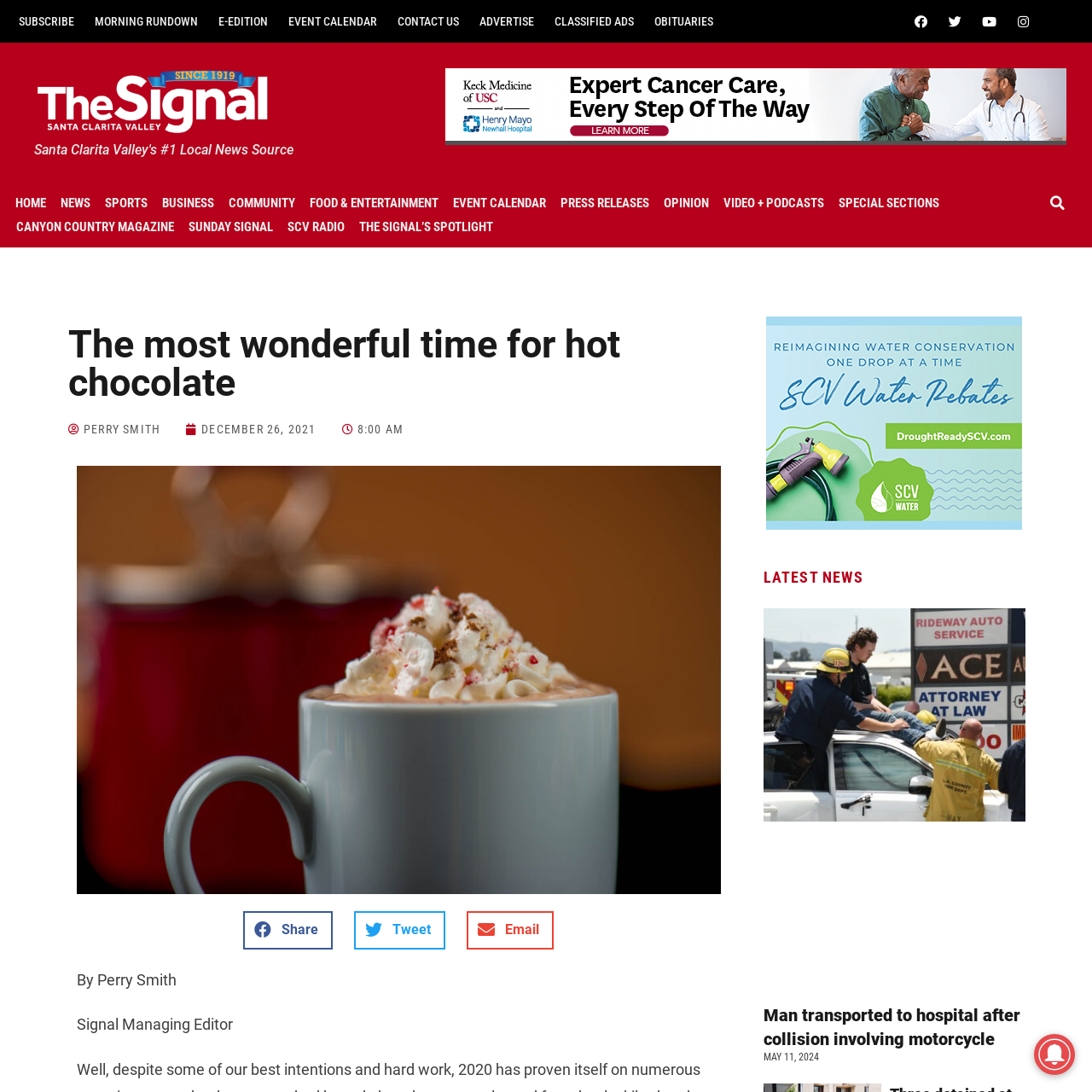What social media platforms can you share the article on?
Refer to the image and respond with a one-word or short-phrase answer.

Facebook, Twitter, Email